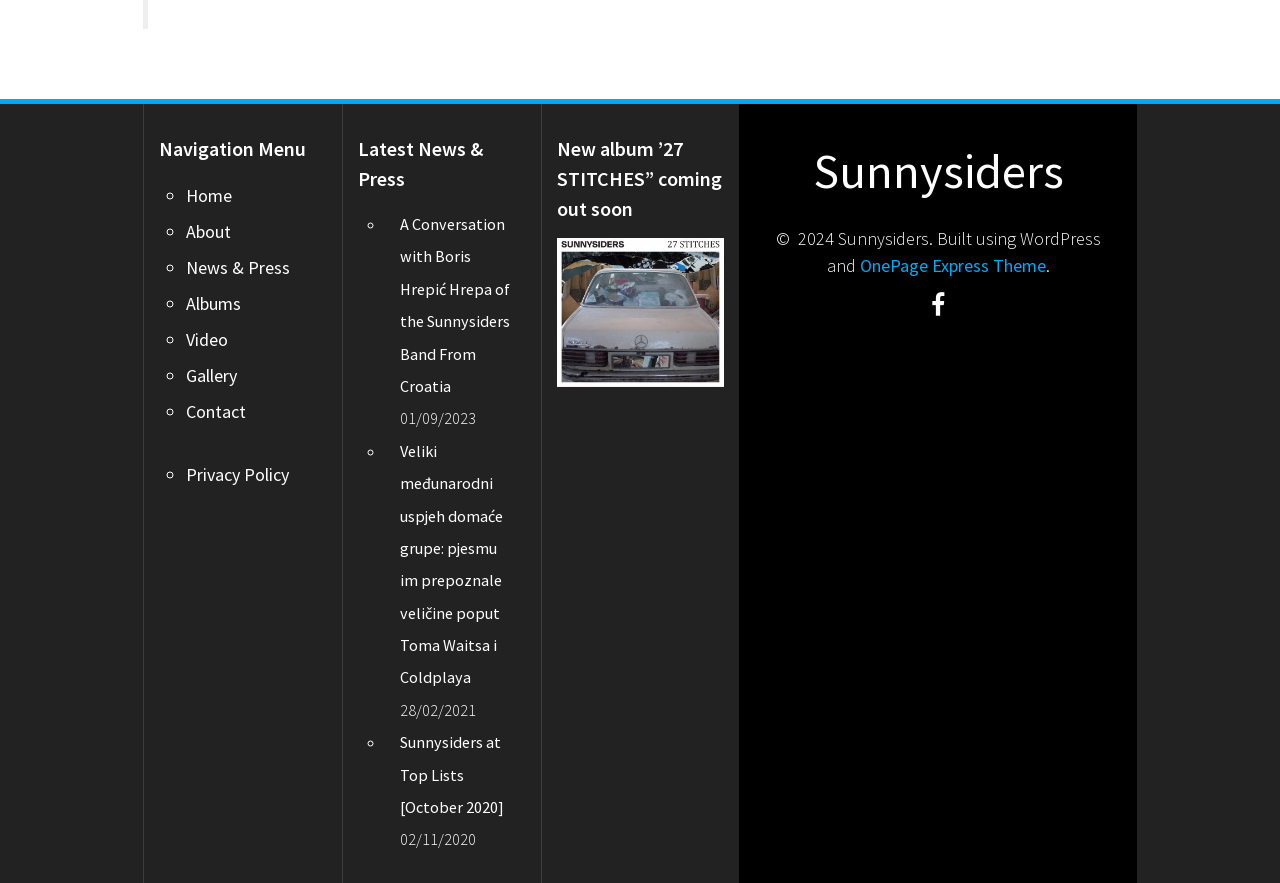How many news articles are listed?
Using the details from the image, give an elaborate explanation to answer the question.

The number of news articles can be determined by counting the link elements with news article titles, which are located under the heading 'Latest News & Press'. There are three news articles listed.